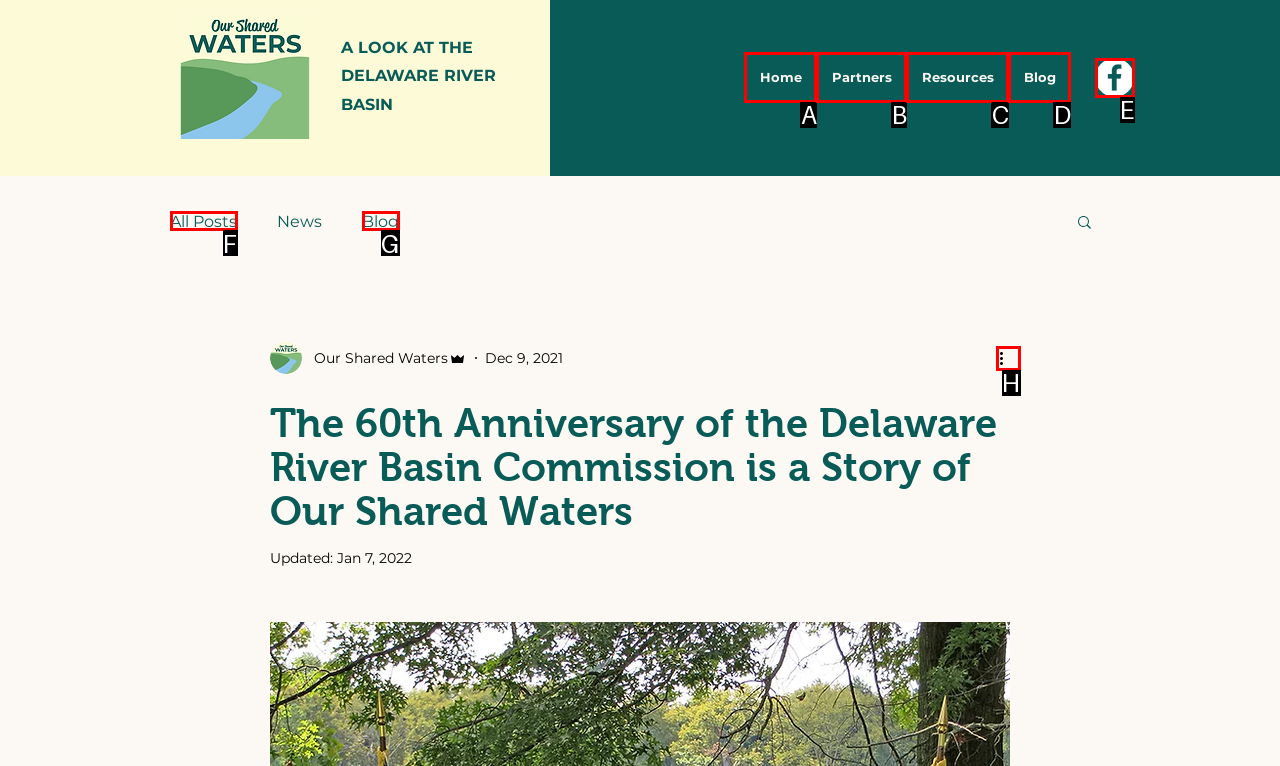What letter corresponds to the UI element described here: aria-label="Facebook - White Circle"
Reply with the letter from the options provided.

E